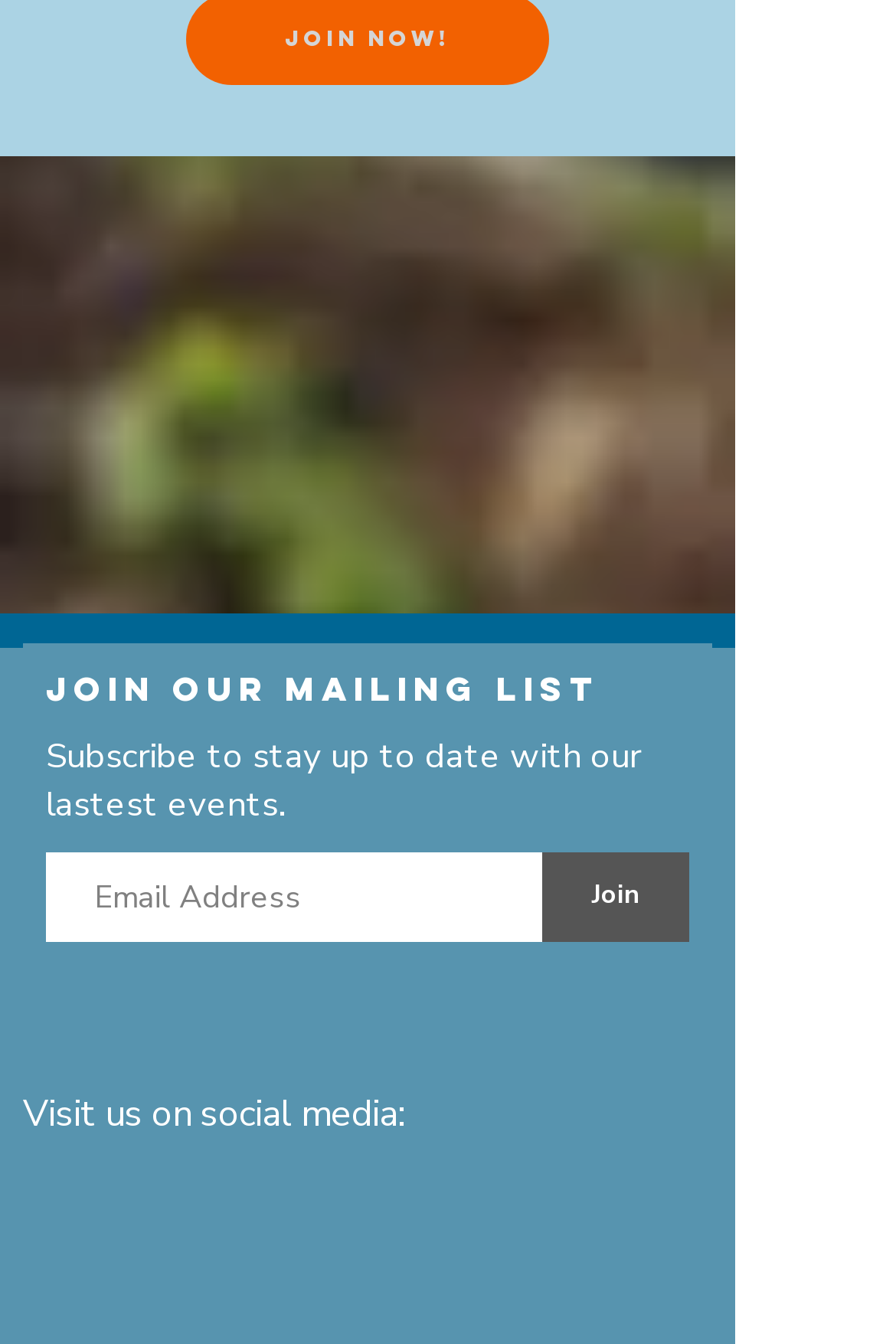Give the bounding box coordinates for the element described by: "aria-label="Email Address" name="email" placeholder="Email Address"".

[0.051, 0.634, 0.605, 0.701]